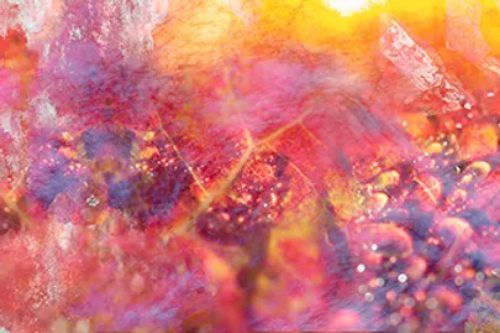Refer to the image and provide a thorough answer to this question:
What is the dominant color palette of the artwork?

The caption describes the artwork as having an abstract representation with soft reds, purples, and warm yellows blending seamlessly, which suggests that these colors are the dominant palette of the artwork.